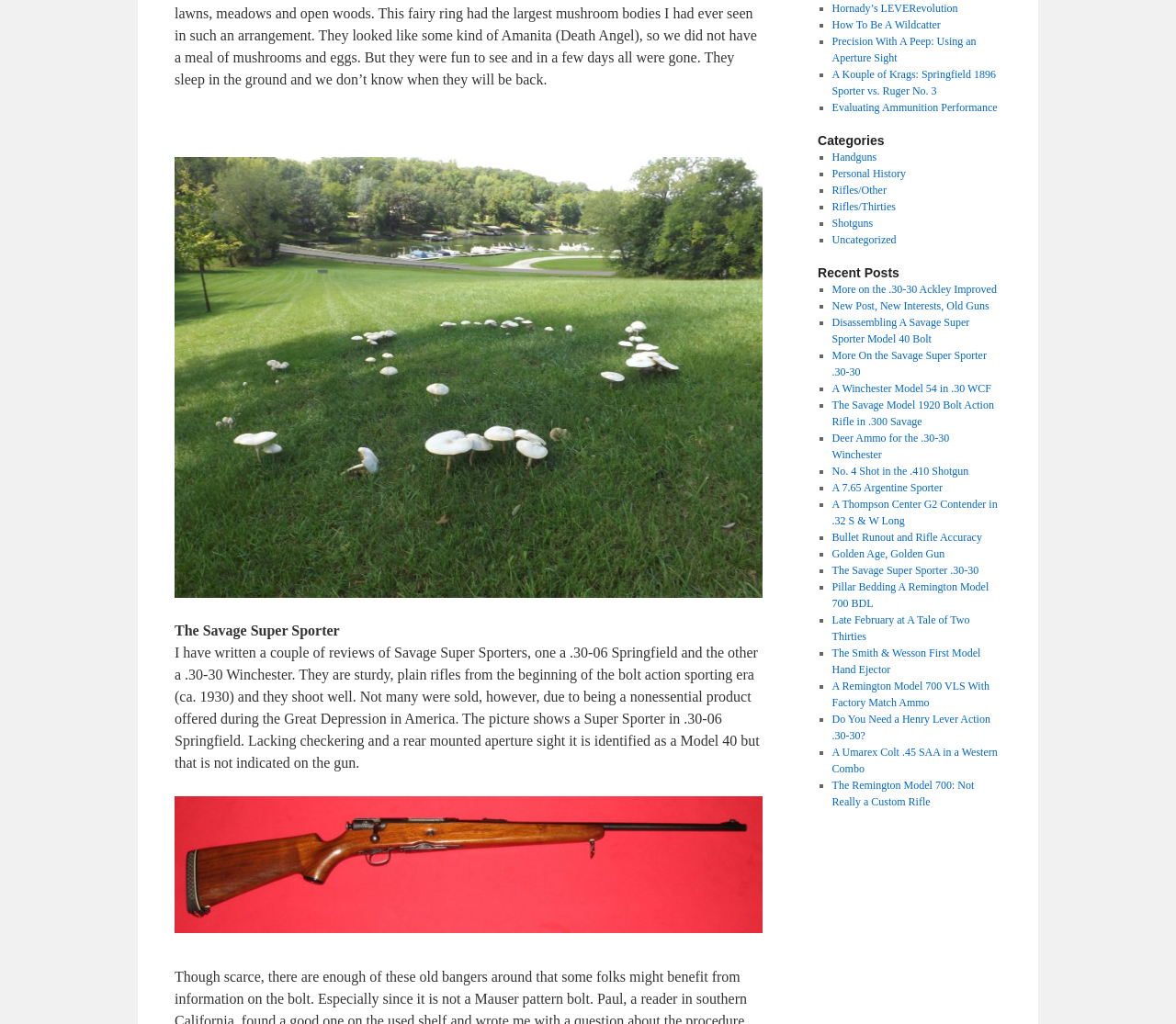Determine the bounding box for the described UI element: "Shotguns".

[0.707, 0.212, 0.742, 0.224]